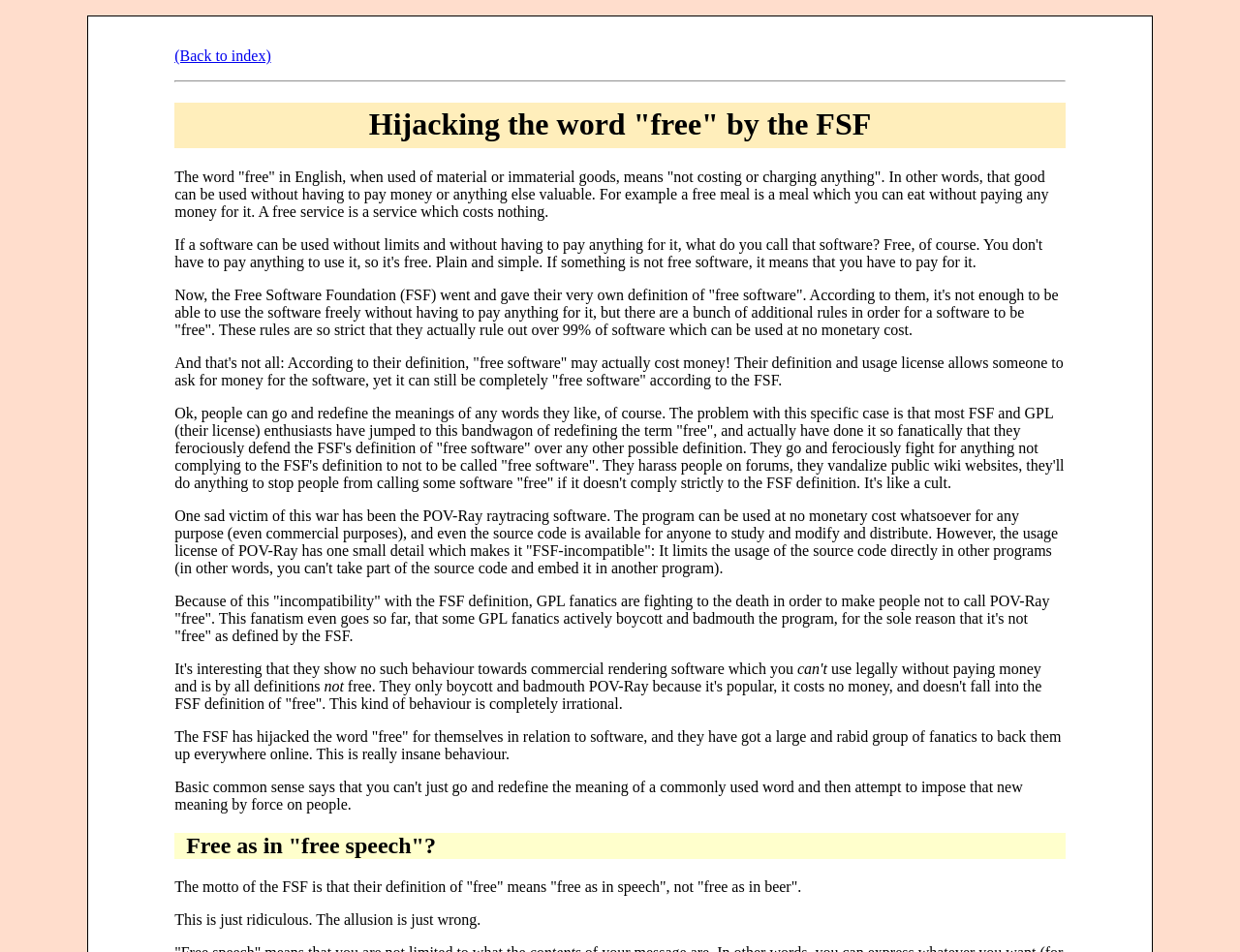Give a one-word or short-phrase answer to the following question: 
What is the author's opinion of the FSF's behavior?

It's insane